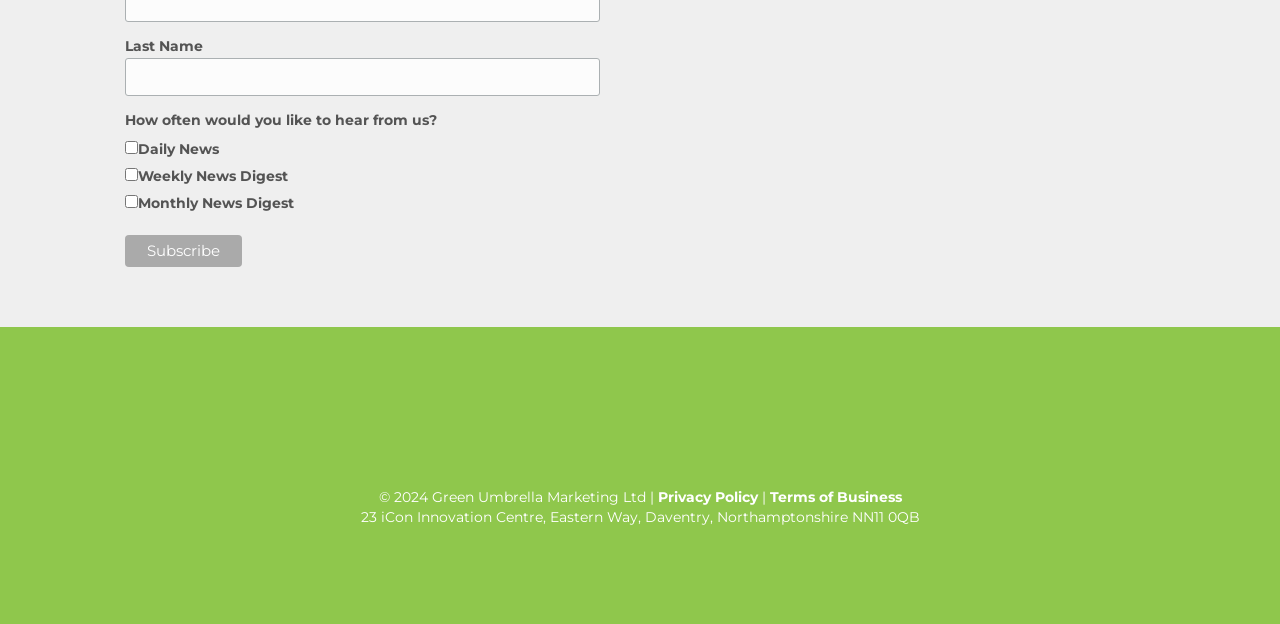How many links are there in the footer?
Look at the image and provide a short answer using one word or a phrase.

5